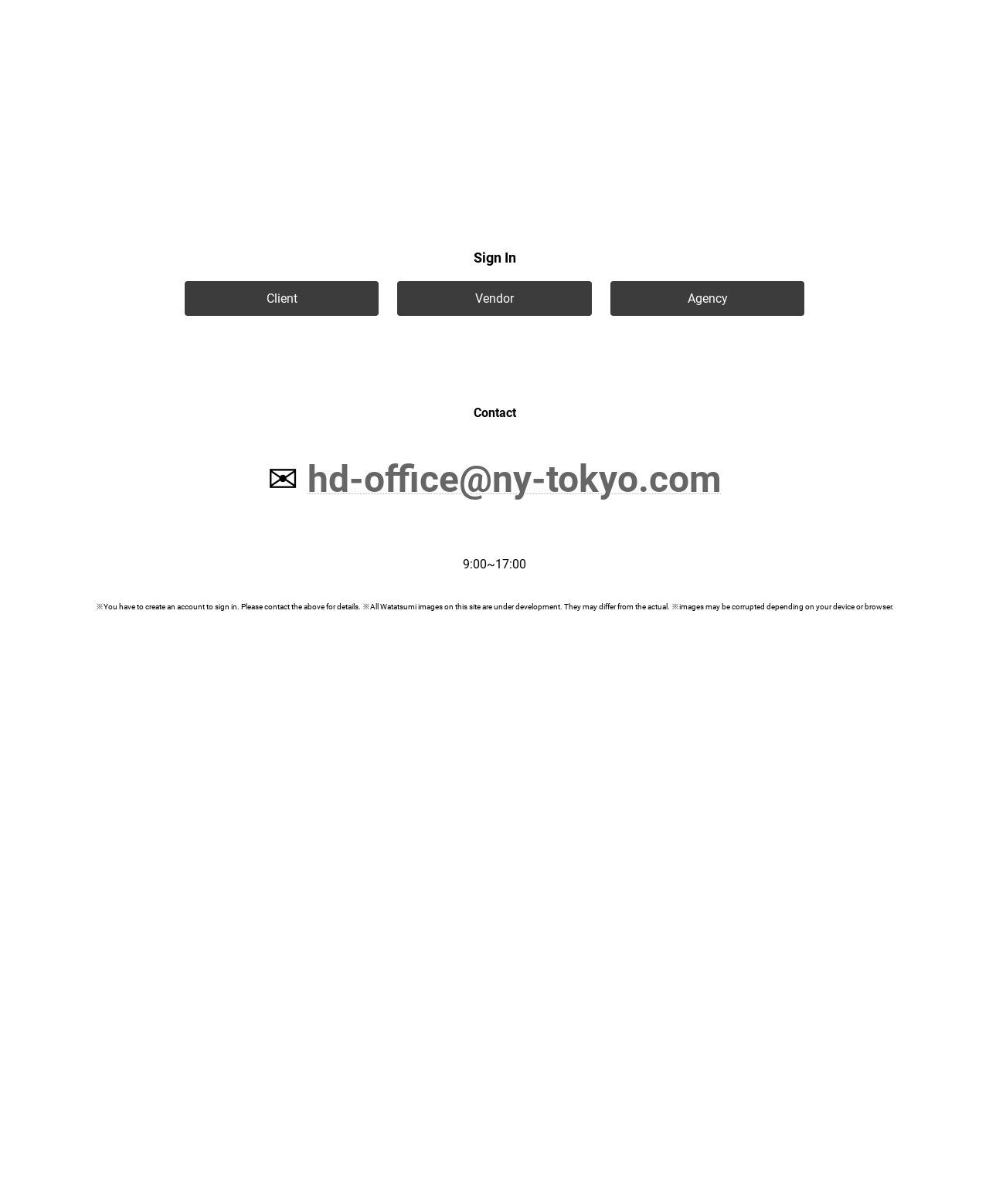Identify the bounding box coordinates of the region that should be clicked to execute the following instruction: "Read the post 'Marching (or riding) Song for Gaza'".

None